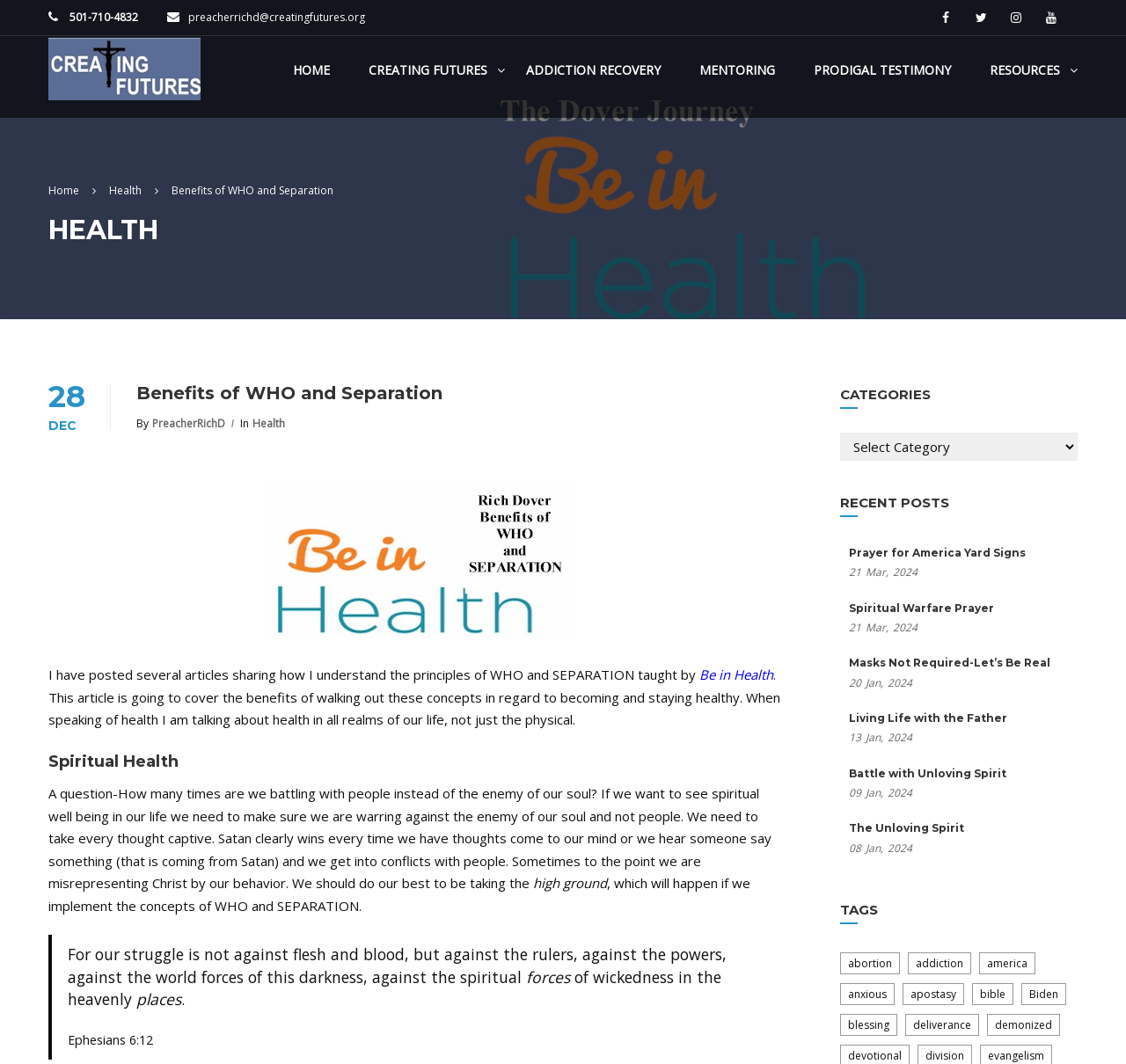Pinpoint the bounding box coordinates of the area that should be clicked to complete the following instruction: "Select a category from the dropdown menu". The coordinates must be given as four float numbers between 0 and 1, i.e., [left, top, right, bottom].

[0.746, 0.407, 0.957, 0.433]